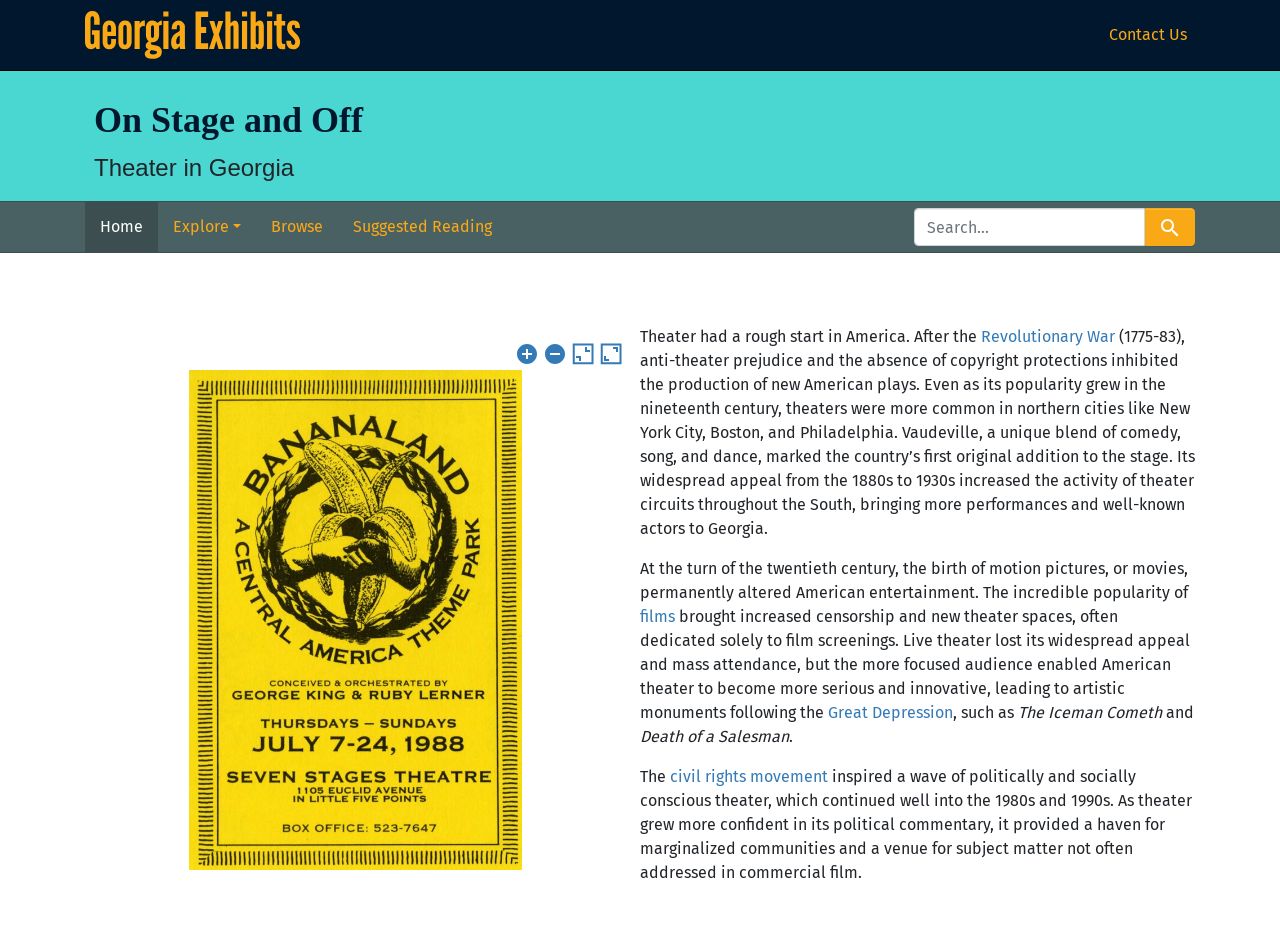Highlight the bounding box coordinates of the element that should be clicked to carry out the following instruction: "Take an Online Class". The coordinates must be given as four float numbers ranging from 0 to 1, i.e., [left, top, right, bottom].

None